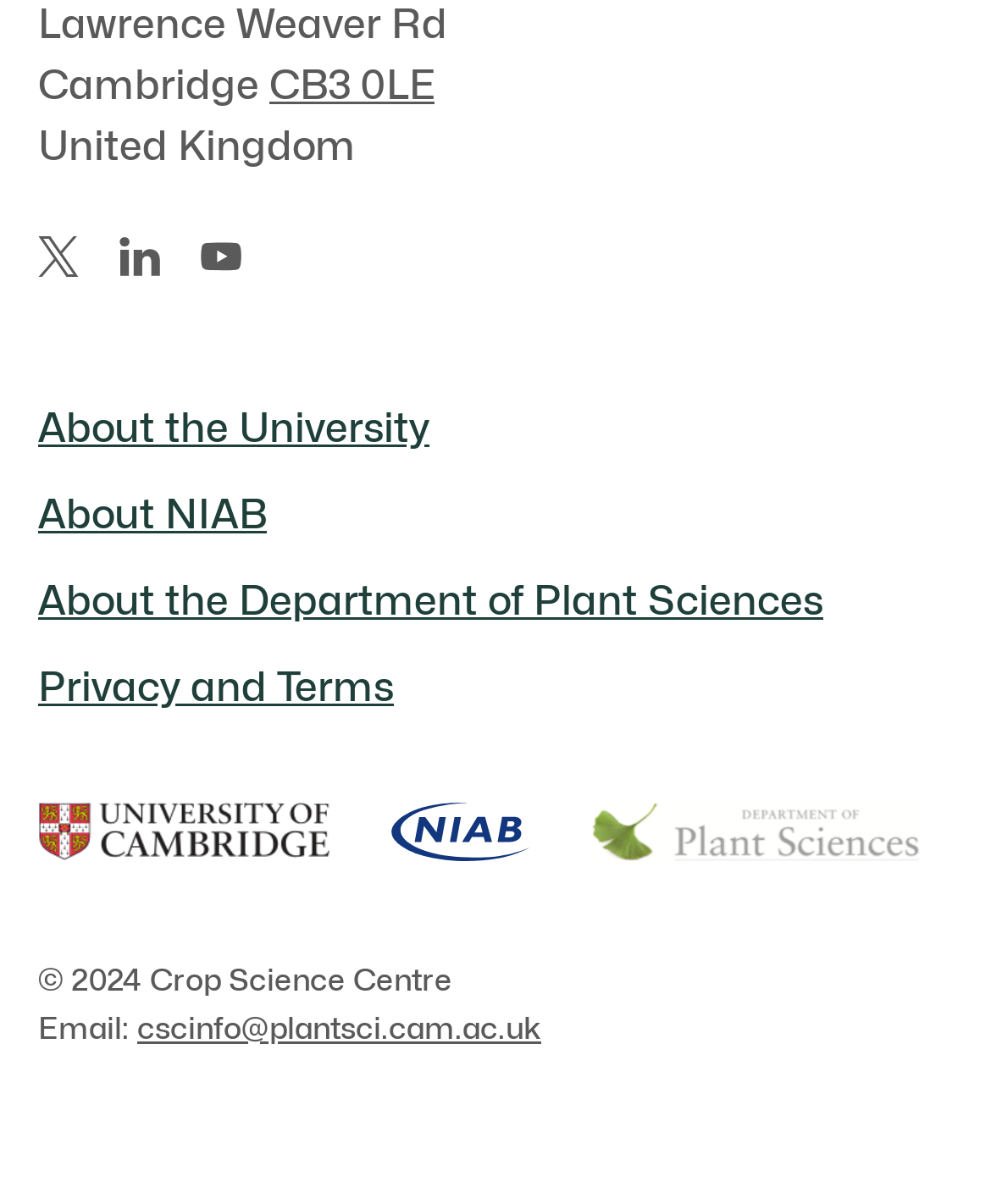Determine the bounding box for the HTML element described here: "alt="Department of Plant Sciences"". The coordinates should be given as [left, top, right, bottom] with each number being a float between 0 and 1.

[0.599, 0.666, 0.928, 0.716]